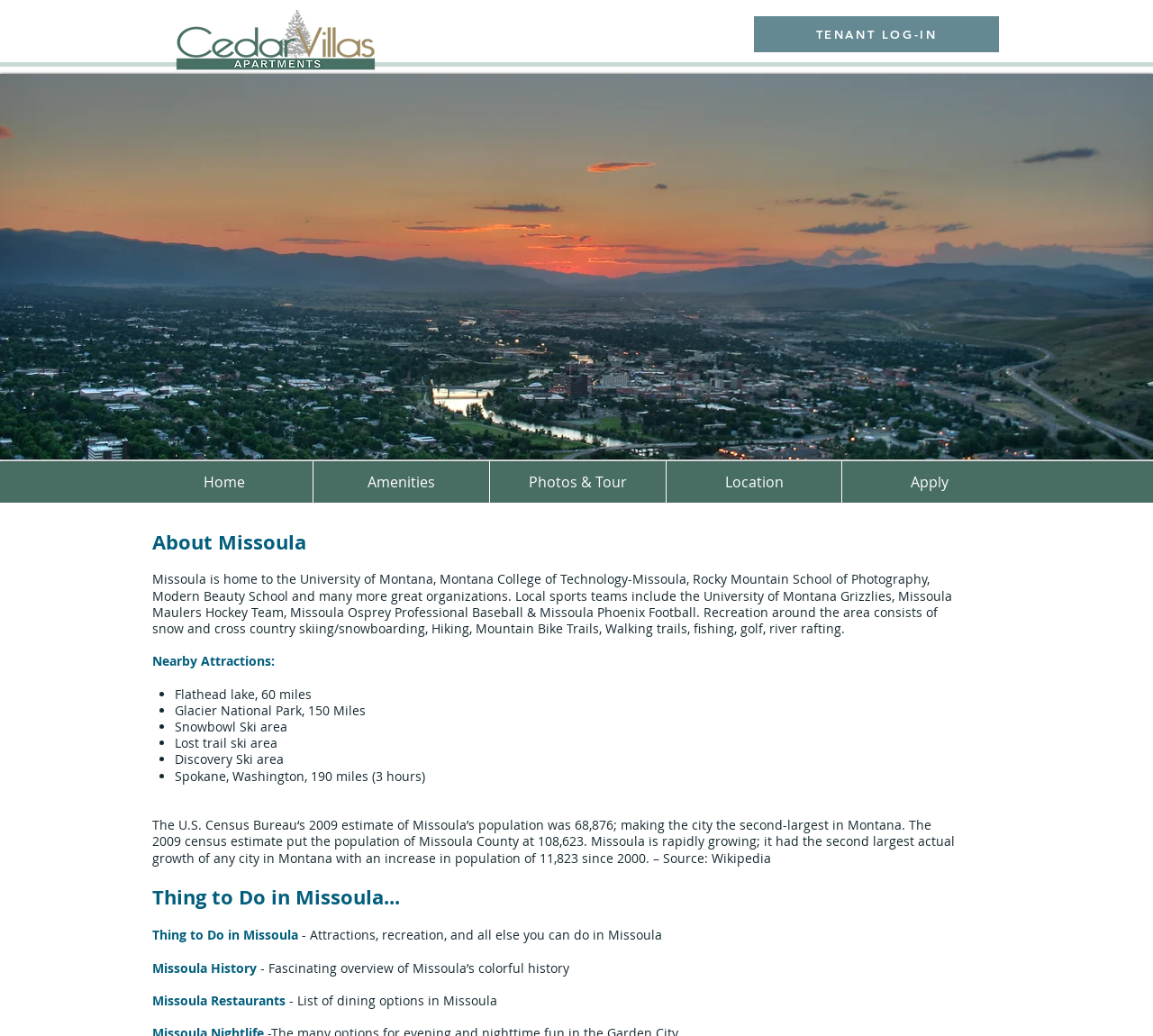Use a single word or phrase to respond to the question:
What is the name of the hockey team in Missoula?

Missoula Maulers